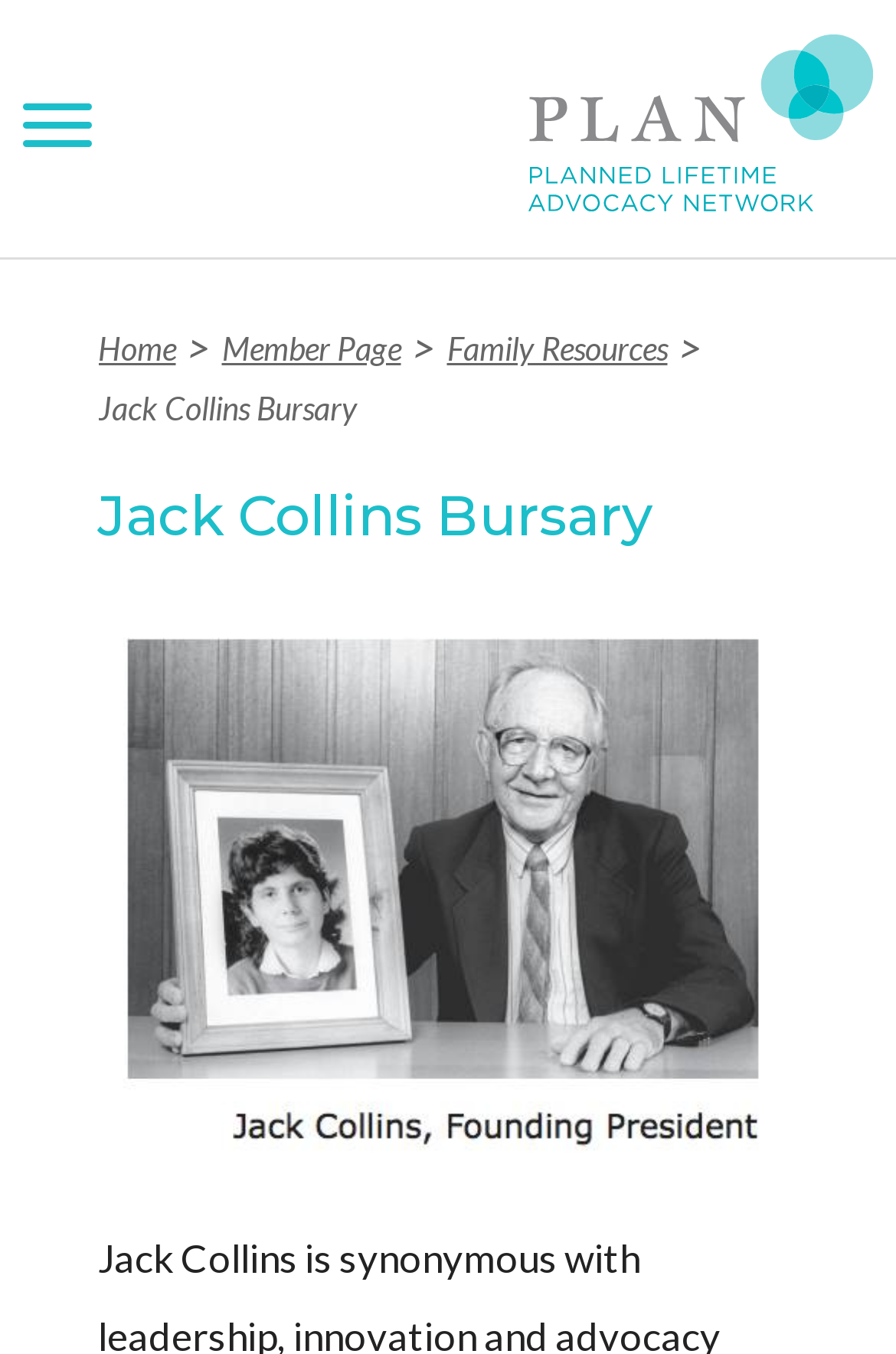Identify the bounding box coordinates of the part that should be clicked to carry out this instruction: "visit member page".

[0.247, 0.242, 0.447, 0.271]